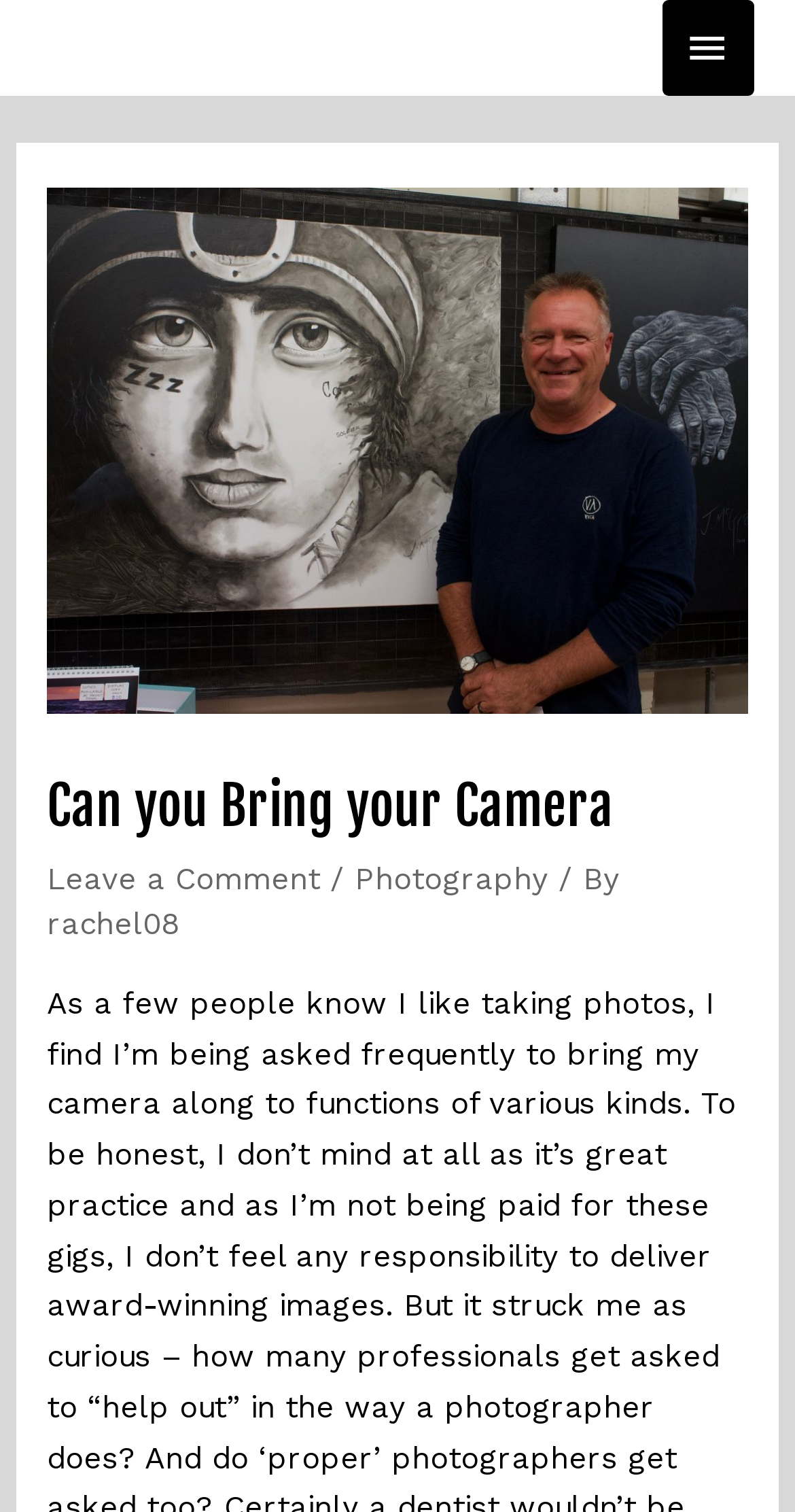Observe the image and answer the following question in detail: Who is the author of the article?

I found the author's name by examining the links in the header section. The link 'rachel08' is present, which indicates that this is the author's name.